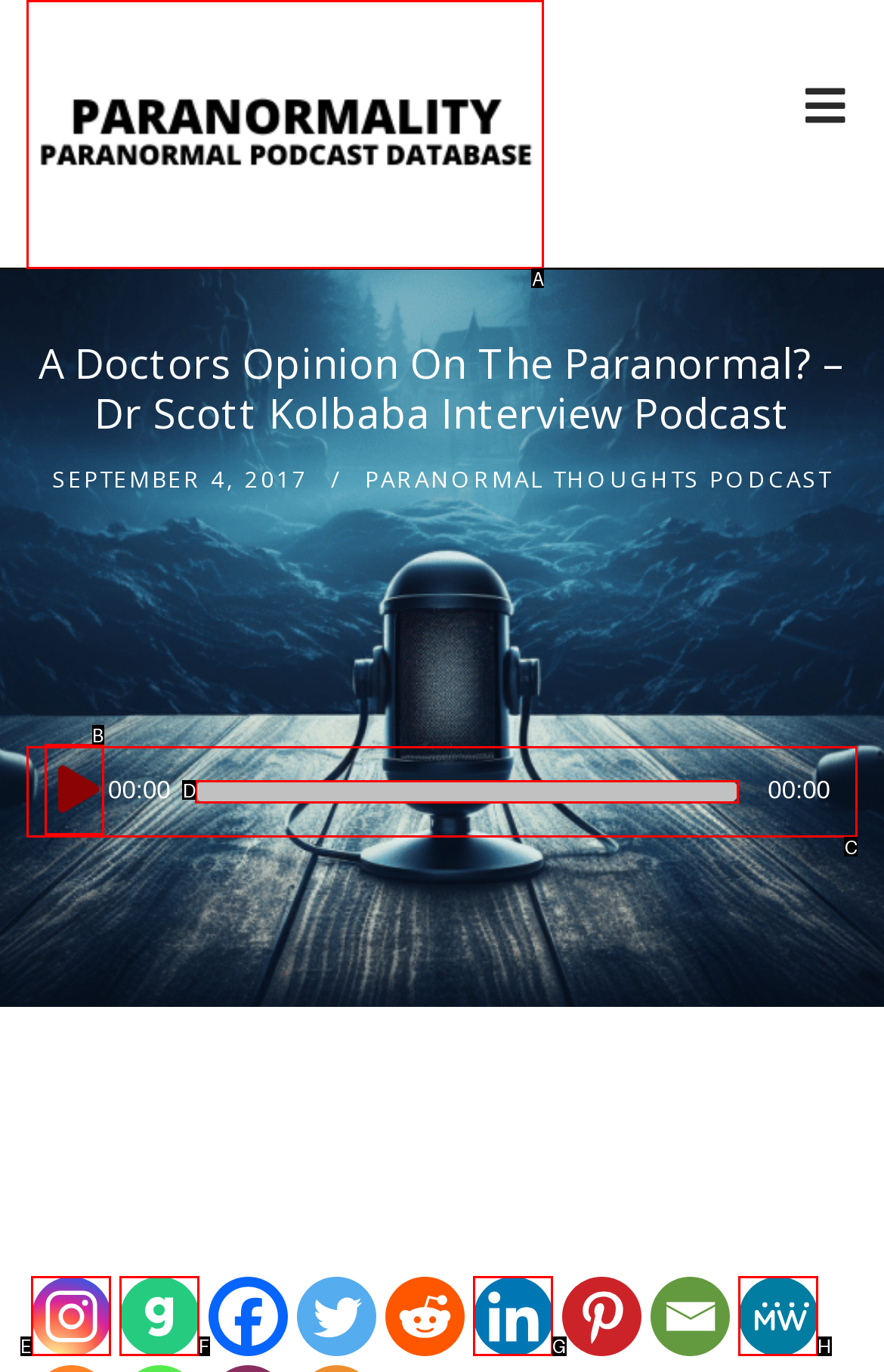For the given instruction: Visit Paranormality Radio, determine which boxed UI element should be clicked. Answer with the letter of the corresponding option directly.

A